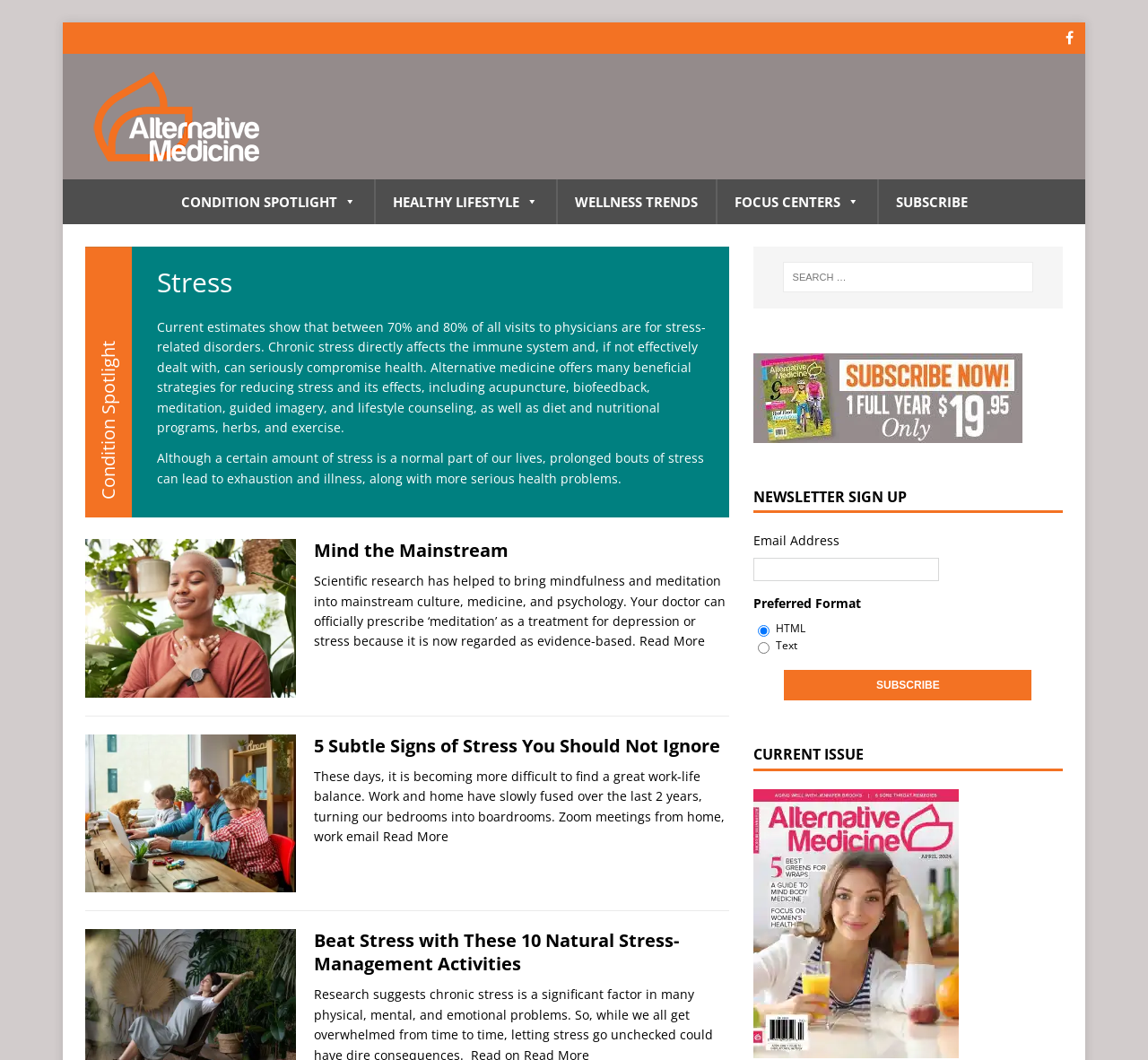Please locate the bounding box coordinates for the element that should be clicked to achieve the following instruction: "Visit the Hilton Head Monthly Magazine page". Ensure the coordinates are given as four float numbers between 0 and 1, i.e., [left, top, right, bottom].

None